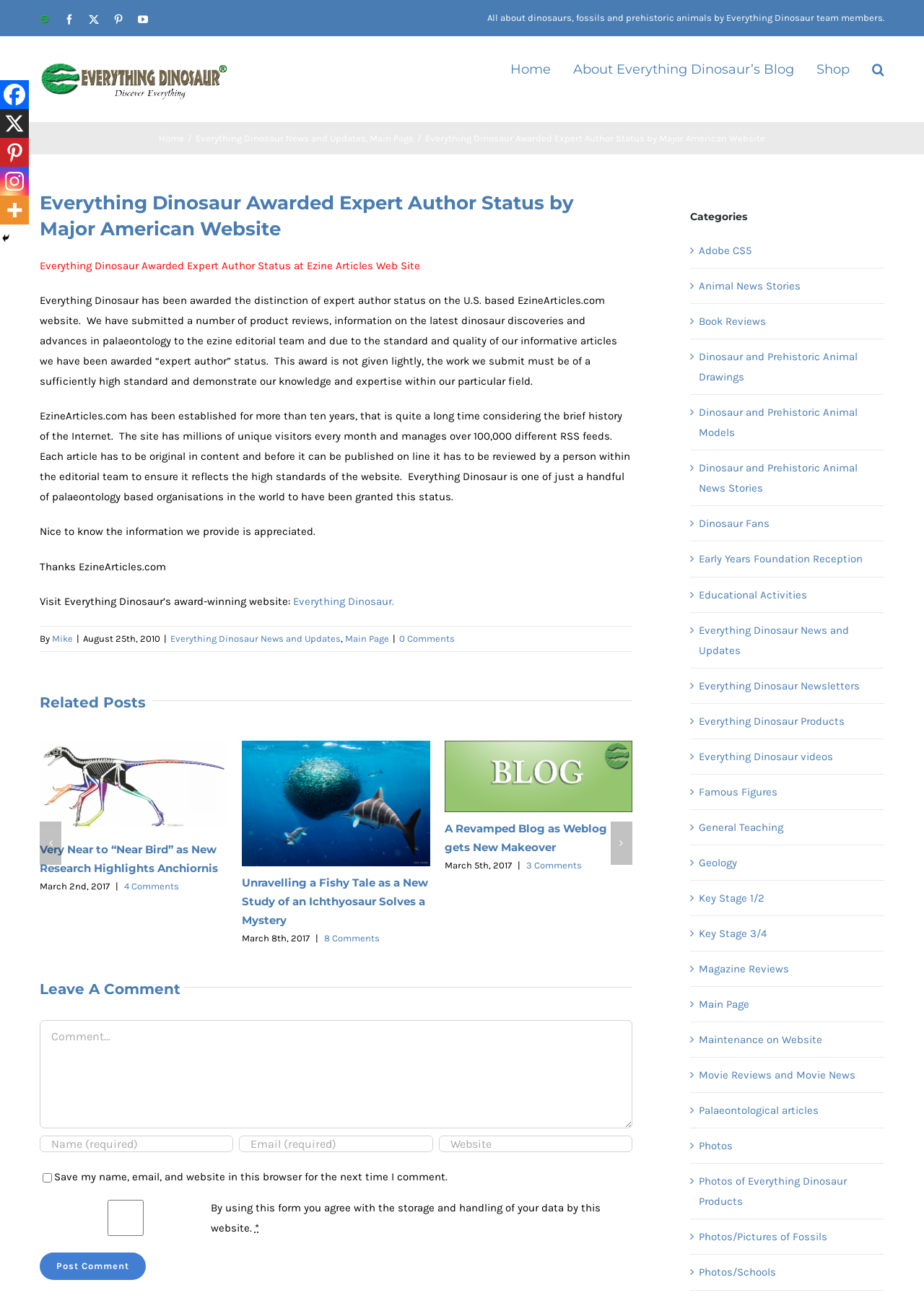Determine the bounding box coordinates of the clickable region to follow the instruction: "Read the 'Everything Dinosaur Awarded Expert Author Status by Major American Website' article".

[0.043, 0.147, 0.684, 0.187]